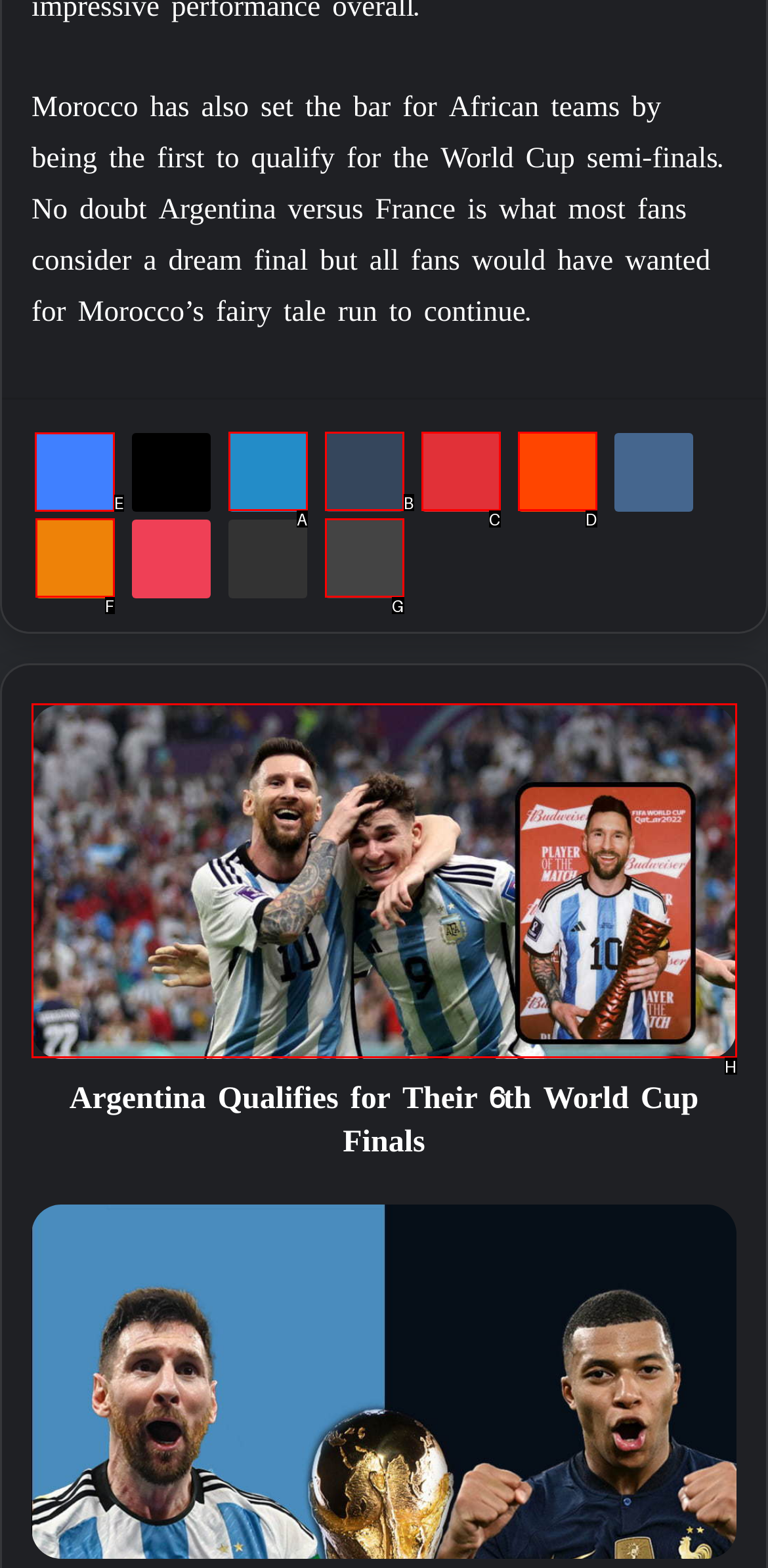Identify the correct UI element to click to achieve the task: Share on Facebook.
Answer with the letter of the appropriate option from the choices given.

E